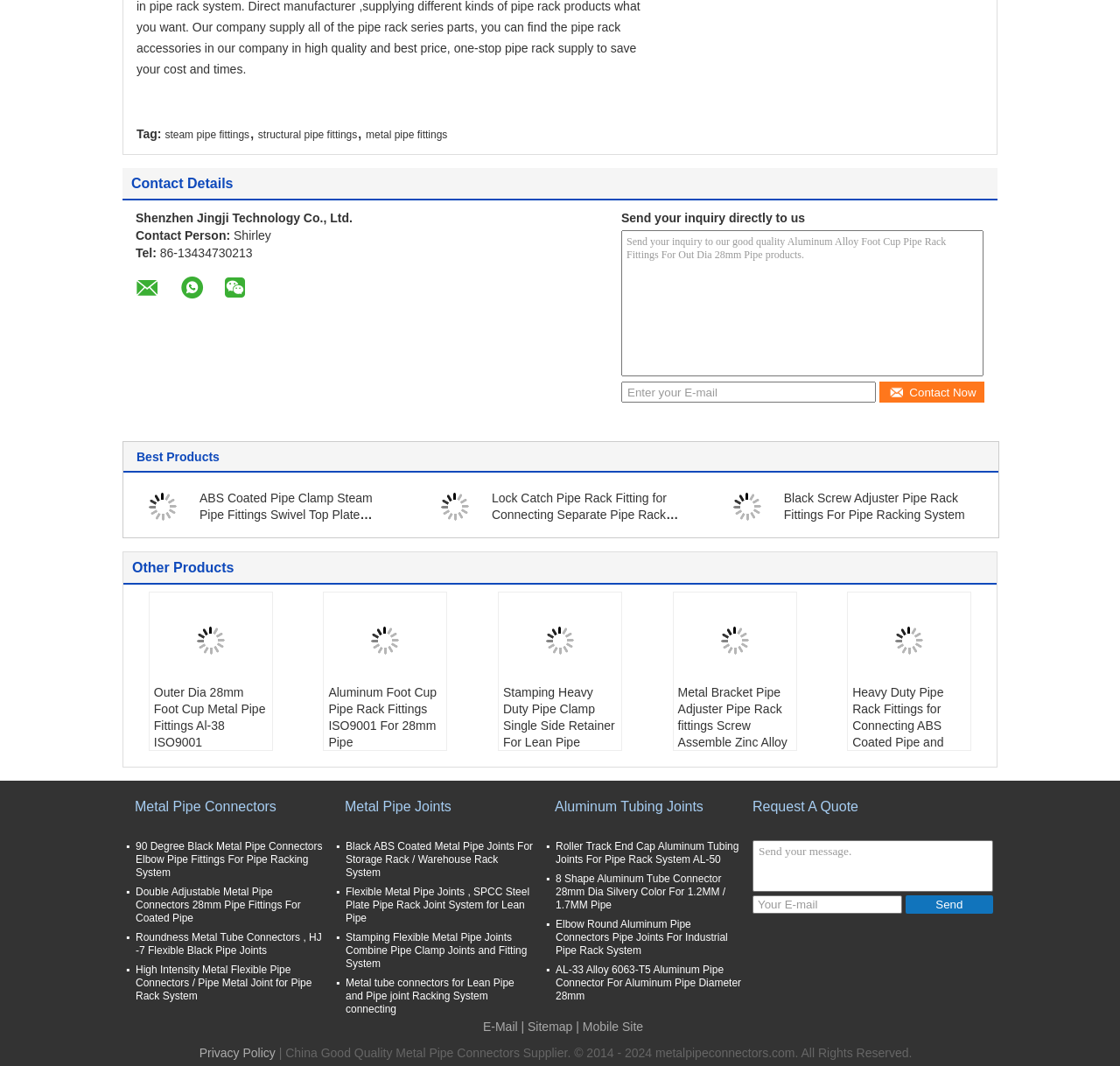Analyze the image and give a detailed response to the question:
What is the purpose of the 'Contact Now' button?

I inferred the purpose of the 'Contact Now' button by looking at its position next to the text box where you can enter your inquiry, and also considering the context of the 'Contact Details' section.